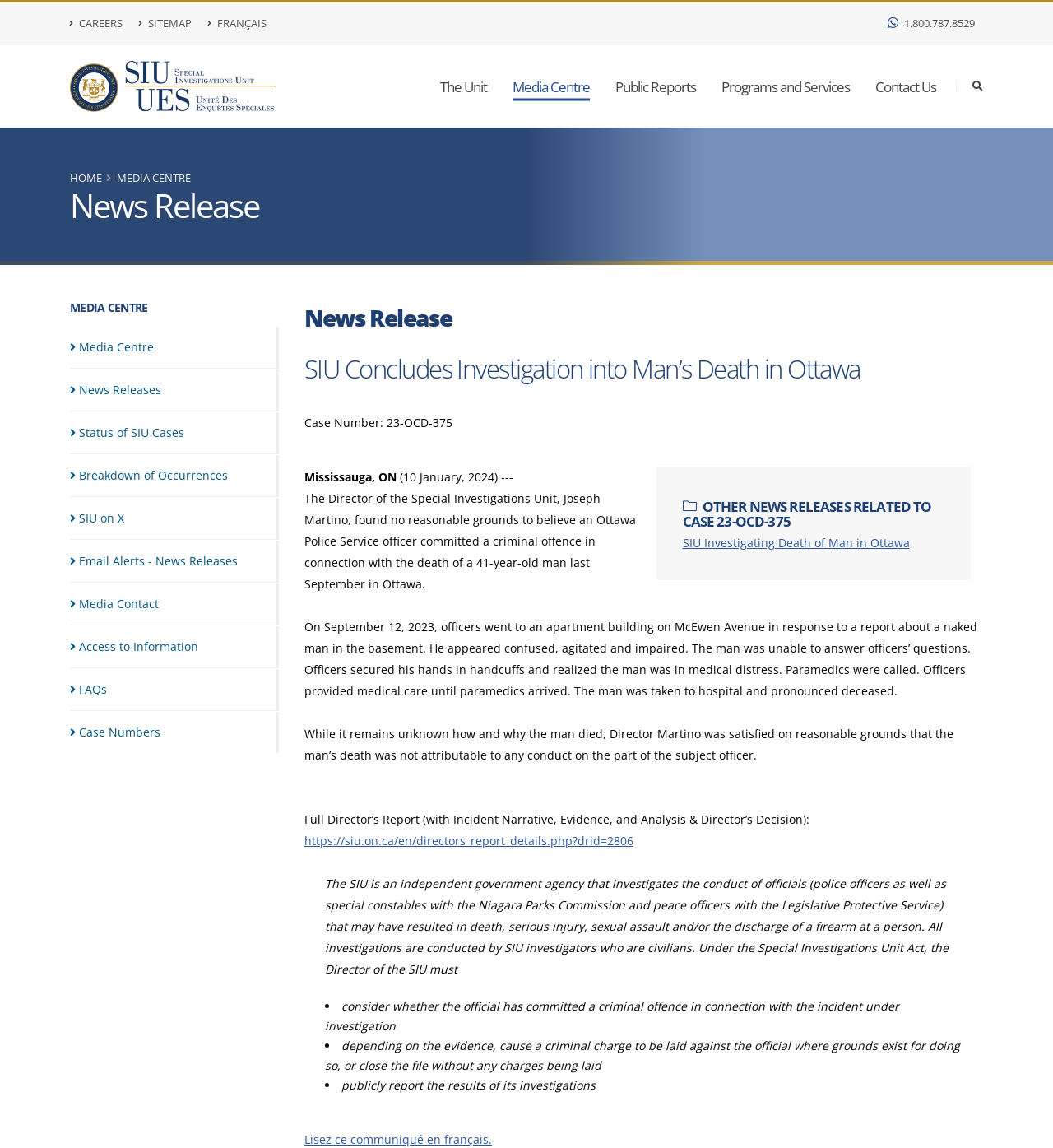Given the content of the image, can you provide a detailed answer to the question?
What is the language of the alternative version of the news release?

I found the answer by looking at the link 'Lisez ce communiqué en français.' which suggests that the alternative version of the news release is in French.